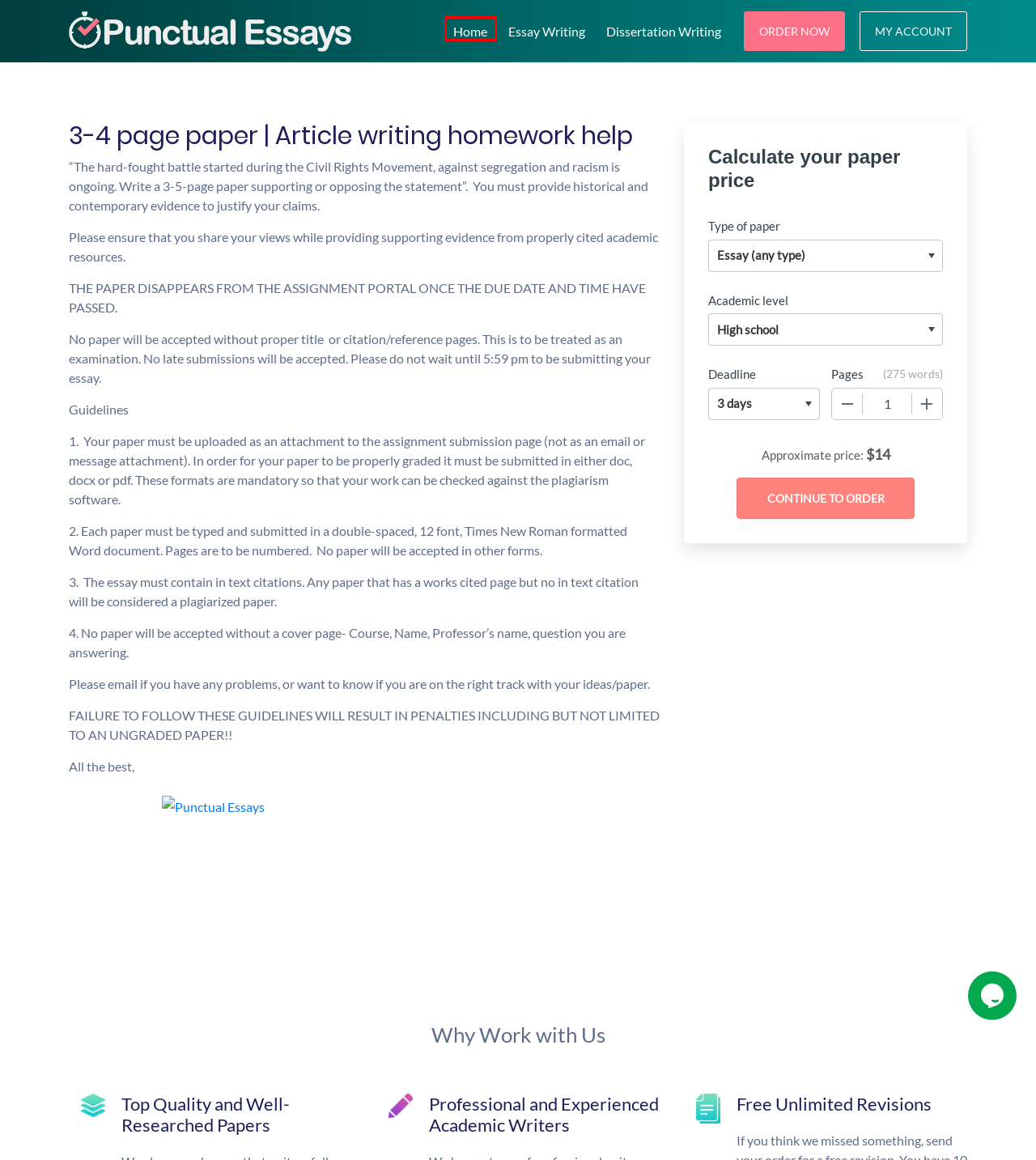Examine the screenshot of a webpage featuring a red bounding box and identify the best matching webpage description for the new page that results from clicking the element within the box. Here are the options:
A. Punctual Essays - Get Homework Help for Essays, Research Papers and Dissertations
B. Essay Writing - Punctual Essays
C. Custom Papers - Punctual Essays
D. Order 1000503: part 1 - the analysis and interpretation of - Punctual Essays
E. Loading...
F. Proposal Writing - Punctual Essays
G. Coursework Writing - Punctual Essays
H. Thesis Writing - Punctual Essays

A